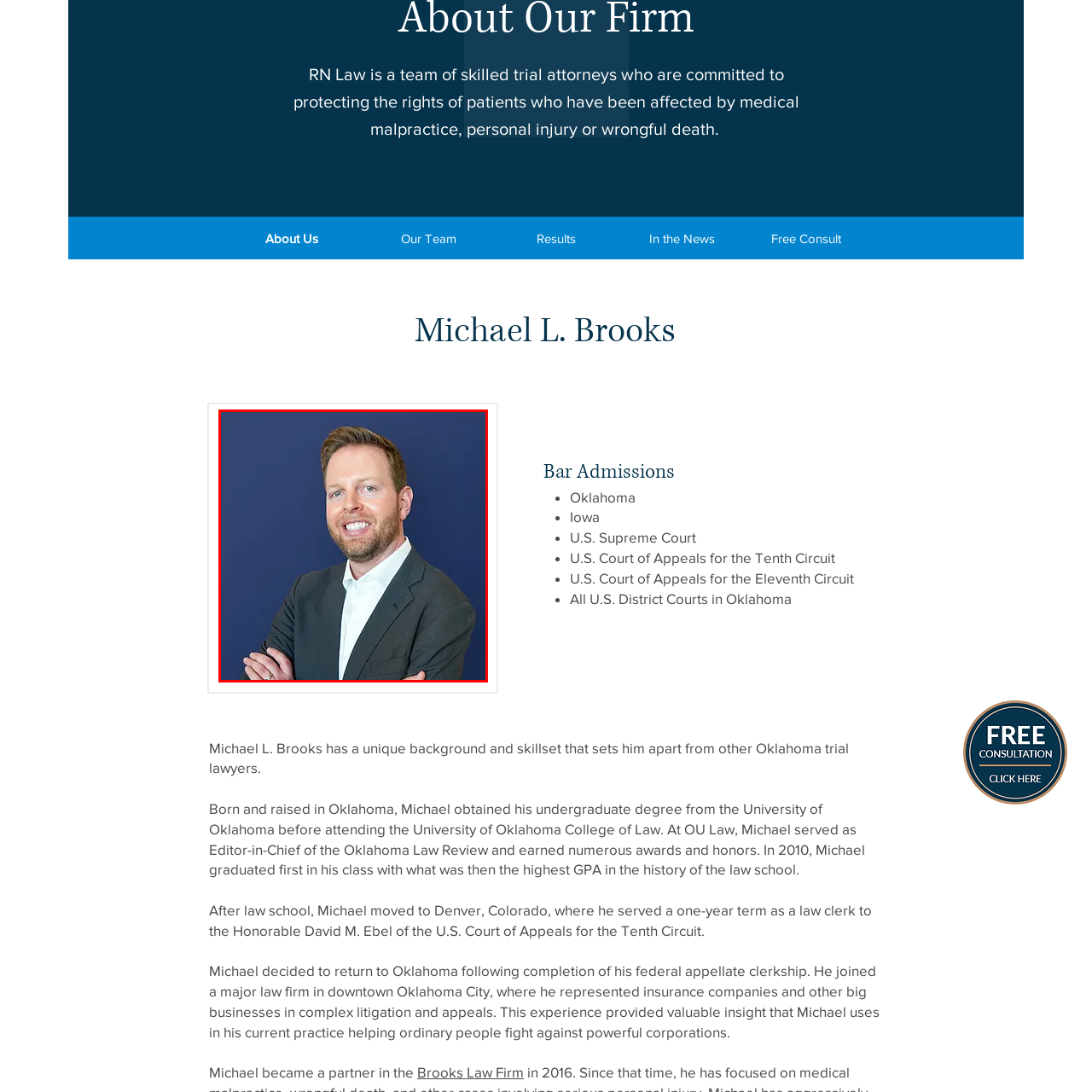Focus on the section marked by the red bounding box and reply with a single word or phrase: What is Michael L. Brooks' profession?

Trial attorney